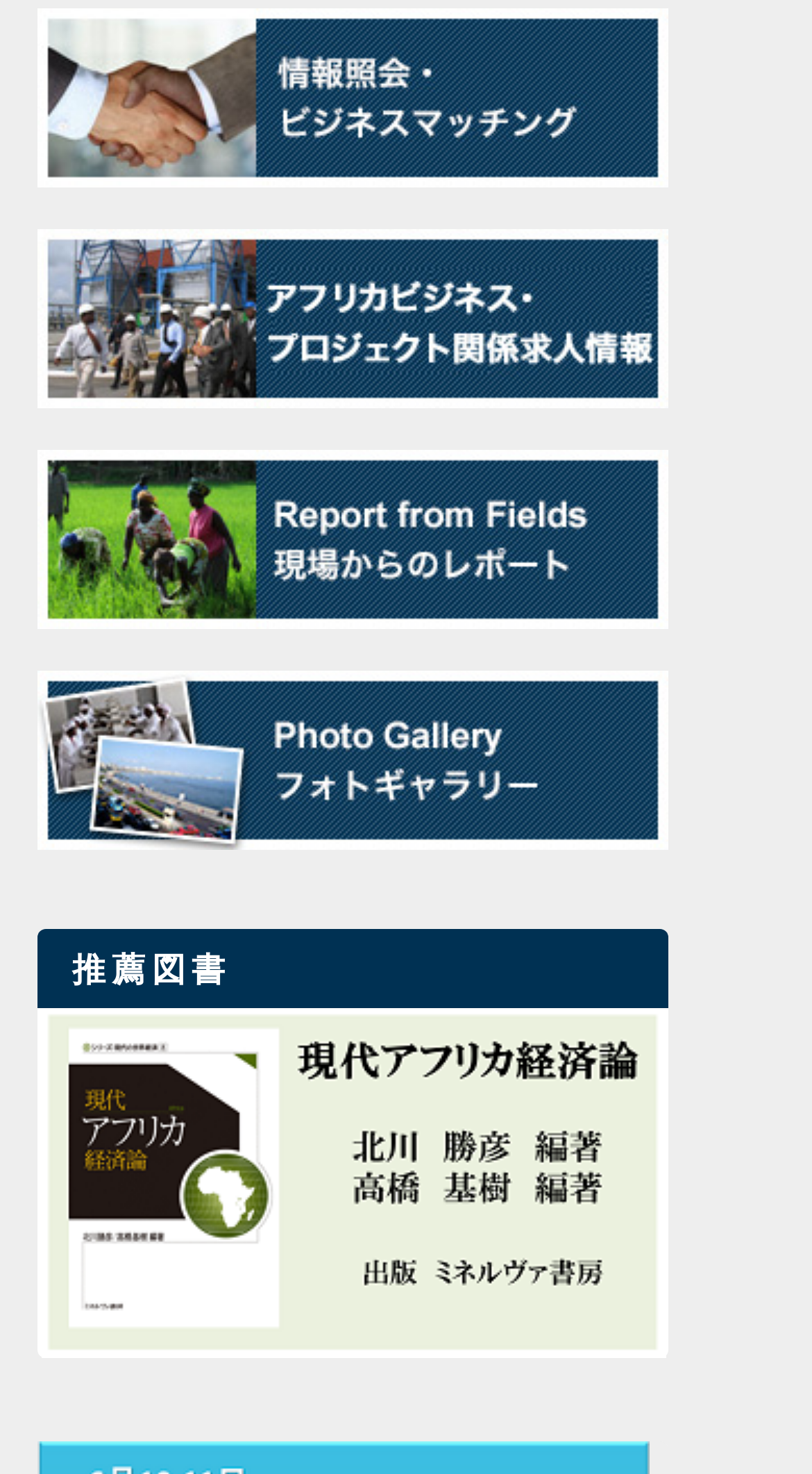Provide a brief response in the form of a single word or phrase:
What is the purpose of the images on the webpage?

Decoration or illustration